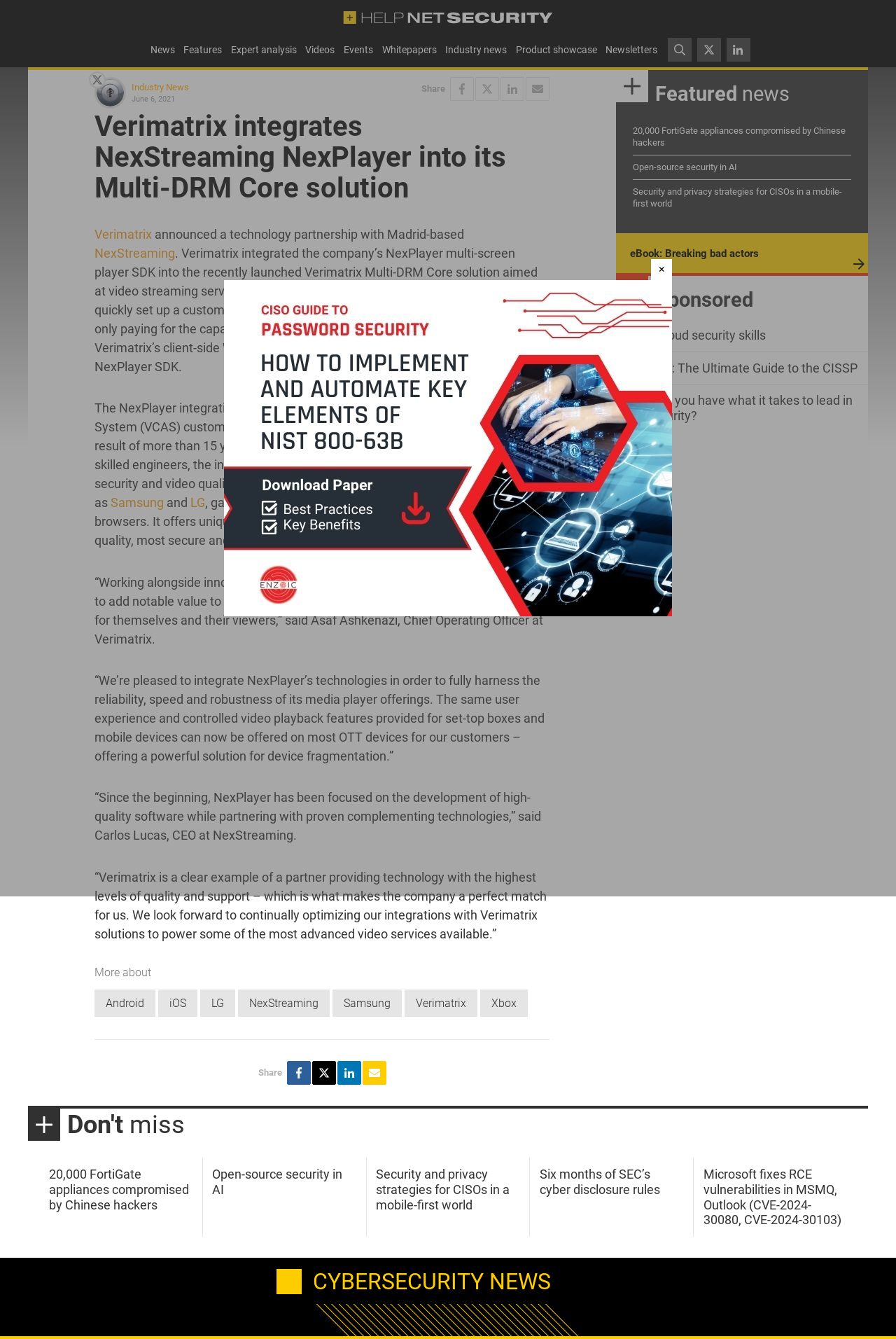Please locate the bounding box coordinates of the element's region that needs to be clicked to follow the instruction: "Click on the Home link". The bounding box coordinates should be provided as four float numbers between 0 and 1, i.e., [left, top, right, bottom].

None